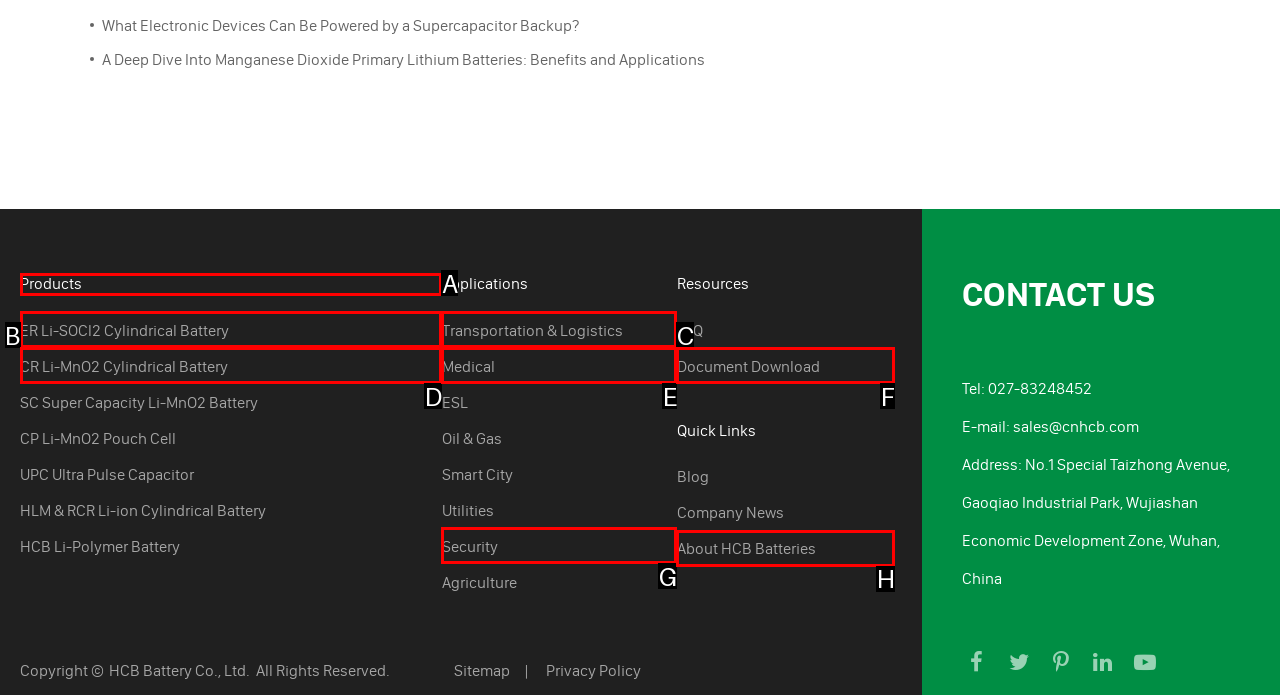Identify the HTML element that corresponds to the following description: Medical. Provide the letter of the correct option from the presented choices.

E